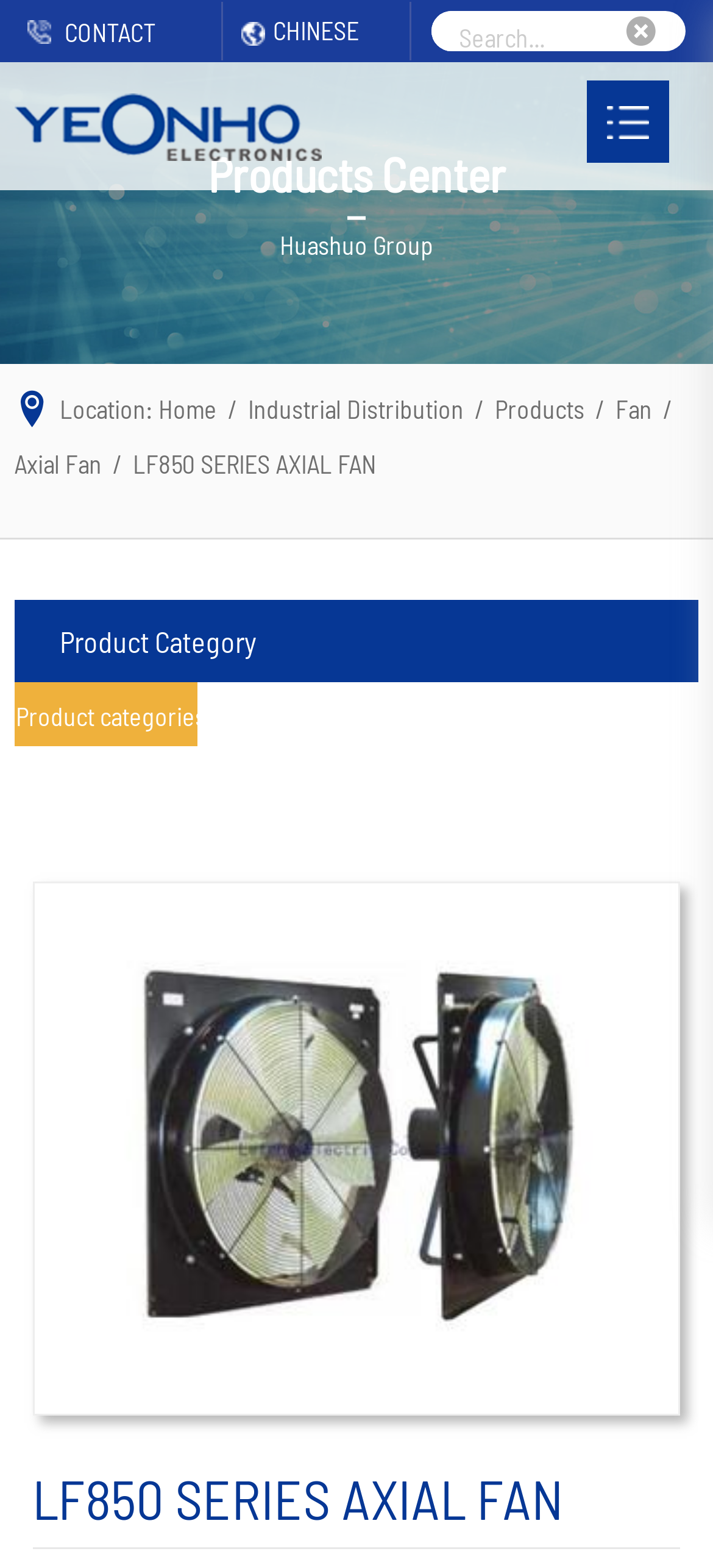Please find the bounding box coordinates of the element that must be clicked to perform the given instruction: "Browse industrial distribution". The coordinates should be four float numbers from 0 to 1, i.e., [left, top, right, bottom].

[0.02, 0.222, 0.98, 0.268]